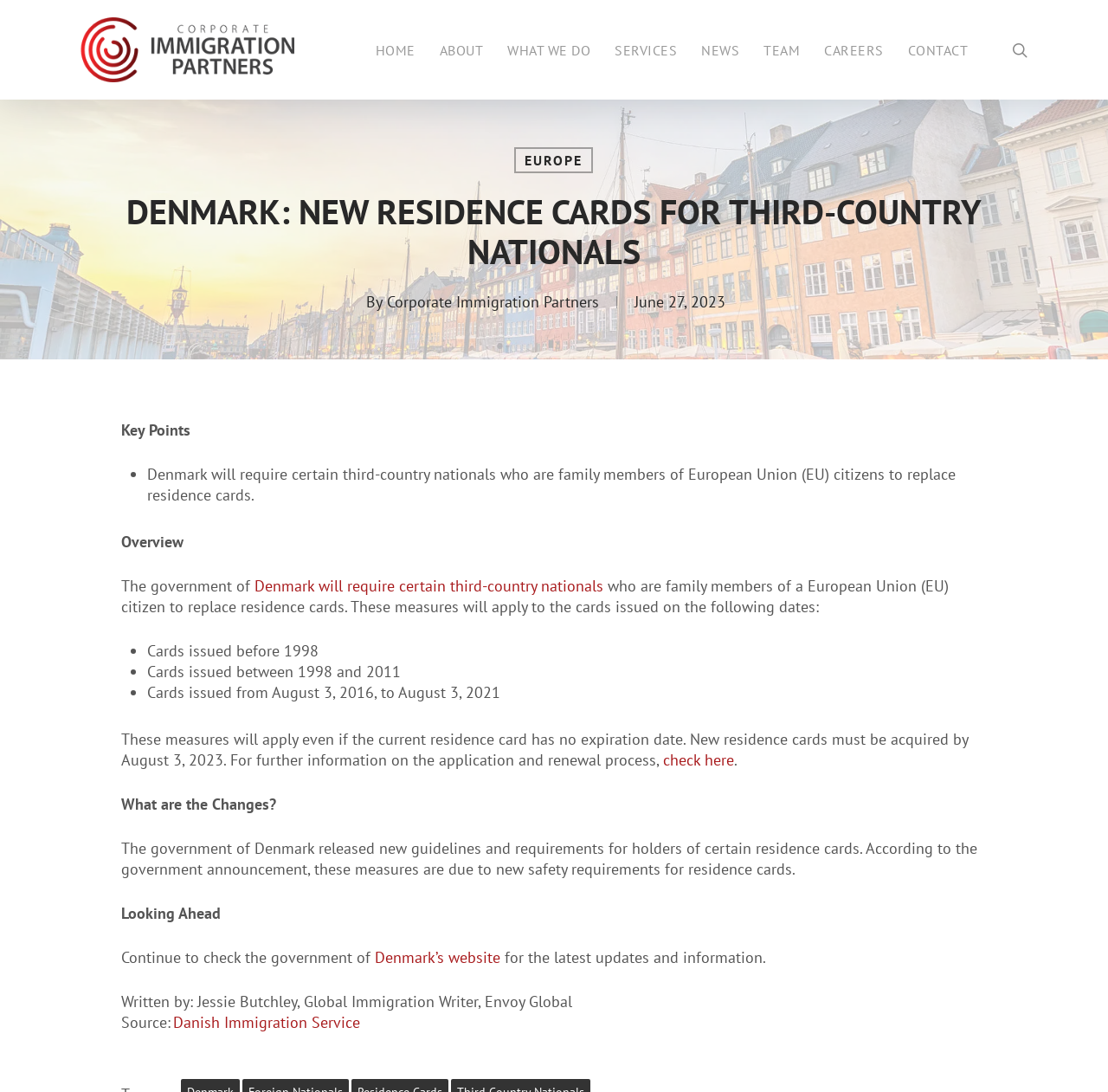Find the UI element described as: "Danish Immigration Service" and predict its bounding box coordinates. Ensure the coordinates are four float numbers between 0 and 1, [left, top, right, bottom].

[0.156, 0.927, 0.325, 0.945]